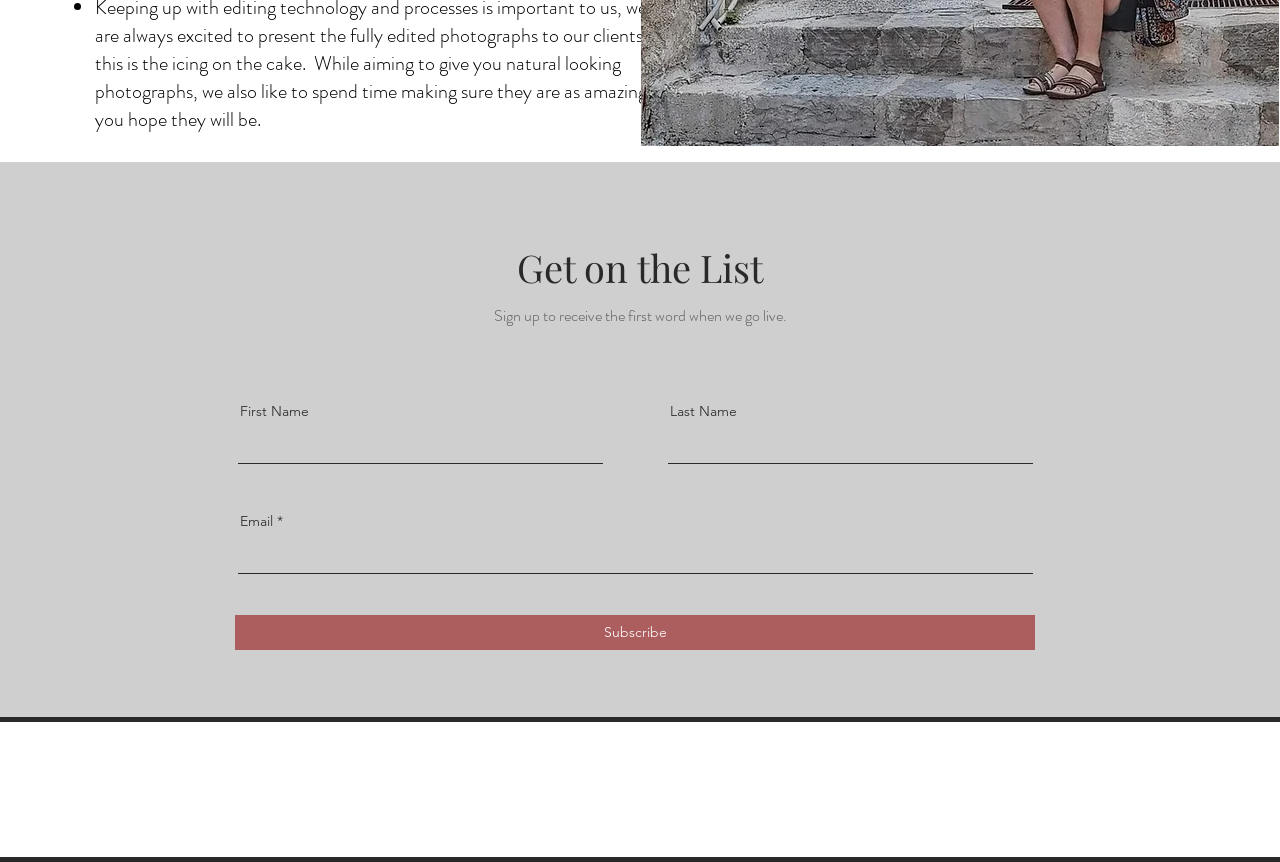What information is required to subscribe?
Refer to the image and provide a one-word or short phrase answer.

Email